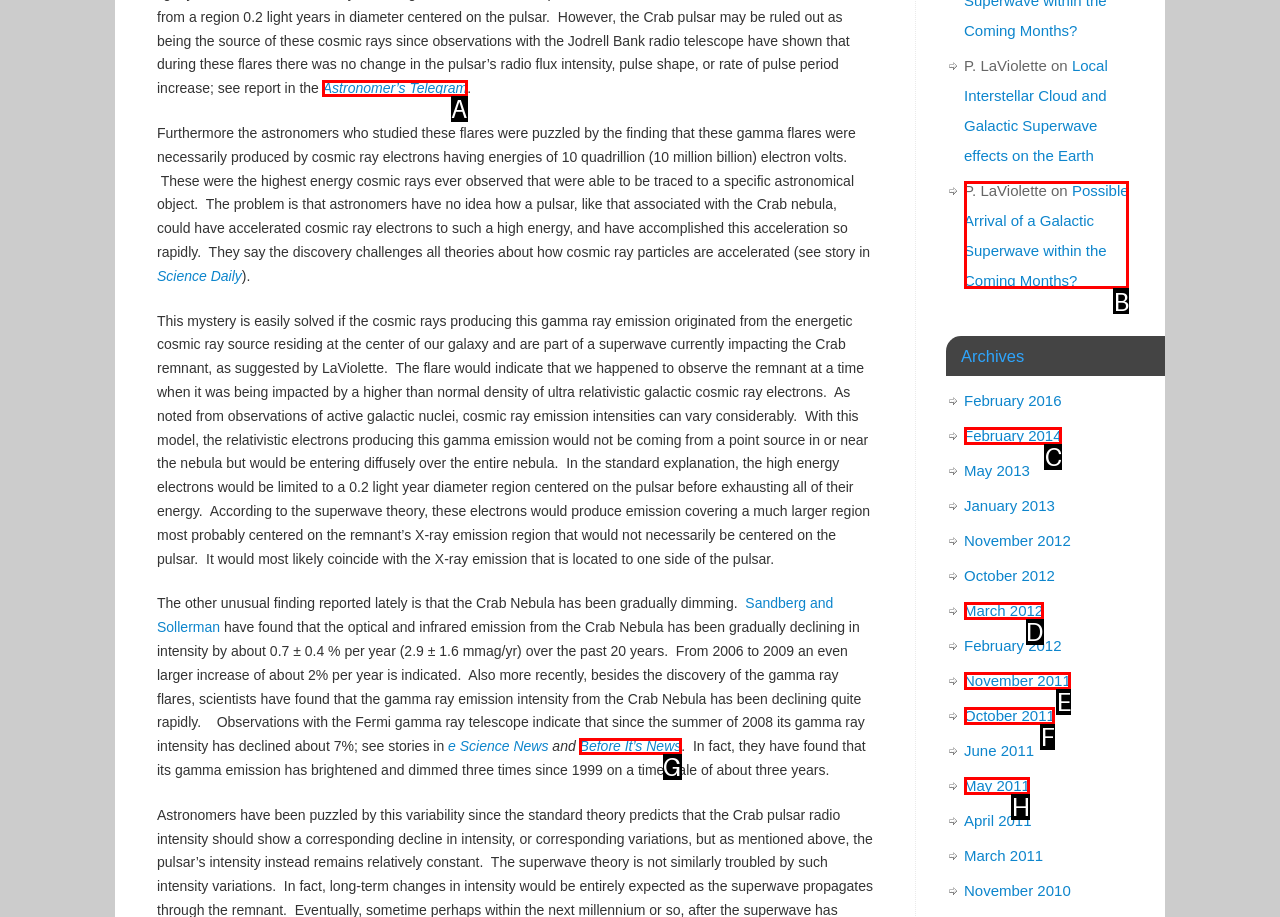Which lettered option should be clicked to perform the following task: Click on Astronomer’s Telegram
Respond with the letter of the appropriate option.

A